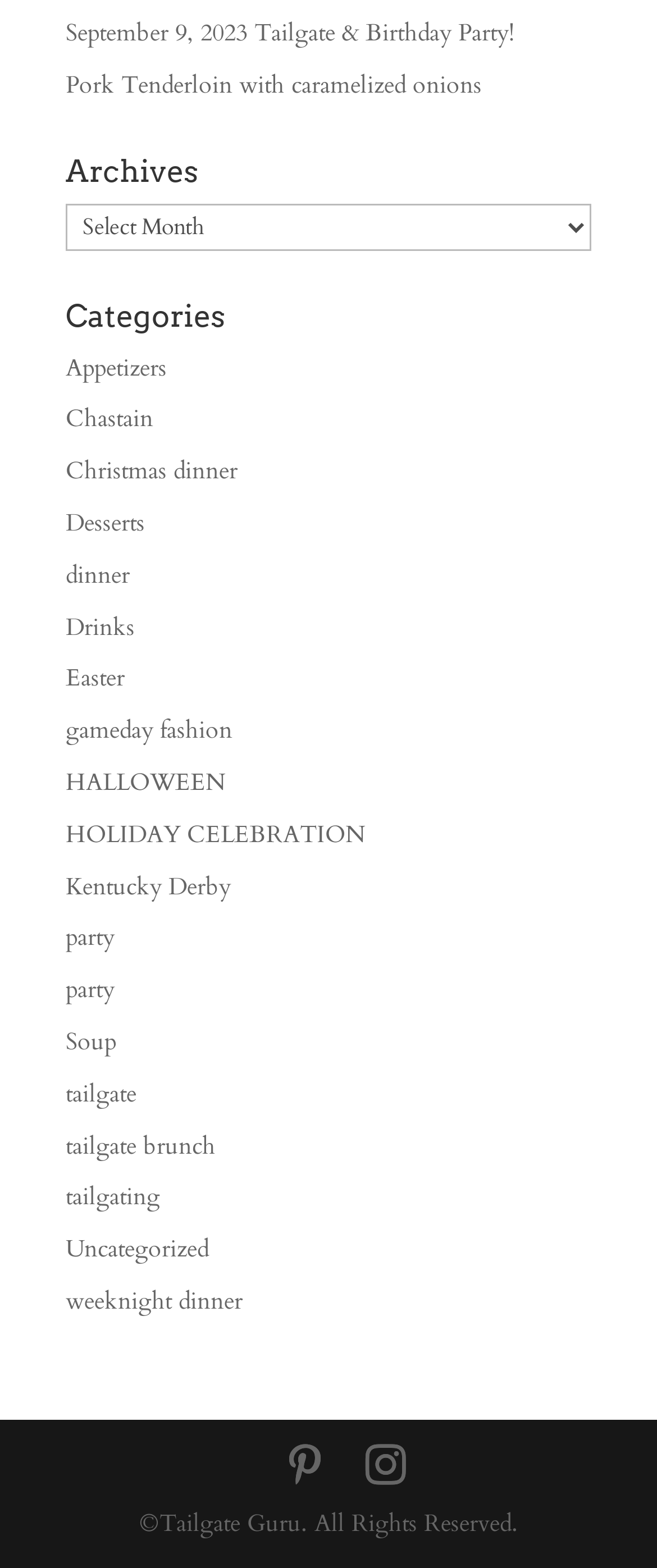Please identify the bounding box coordinates of the area I need to click to accomplish the following instruction: "Click on the 'tailgate' link".

[0.1, 0.687, 0.208, 0.708]